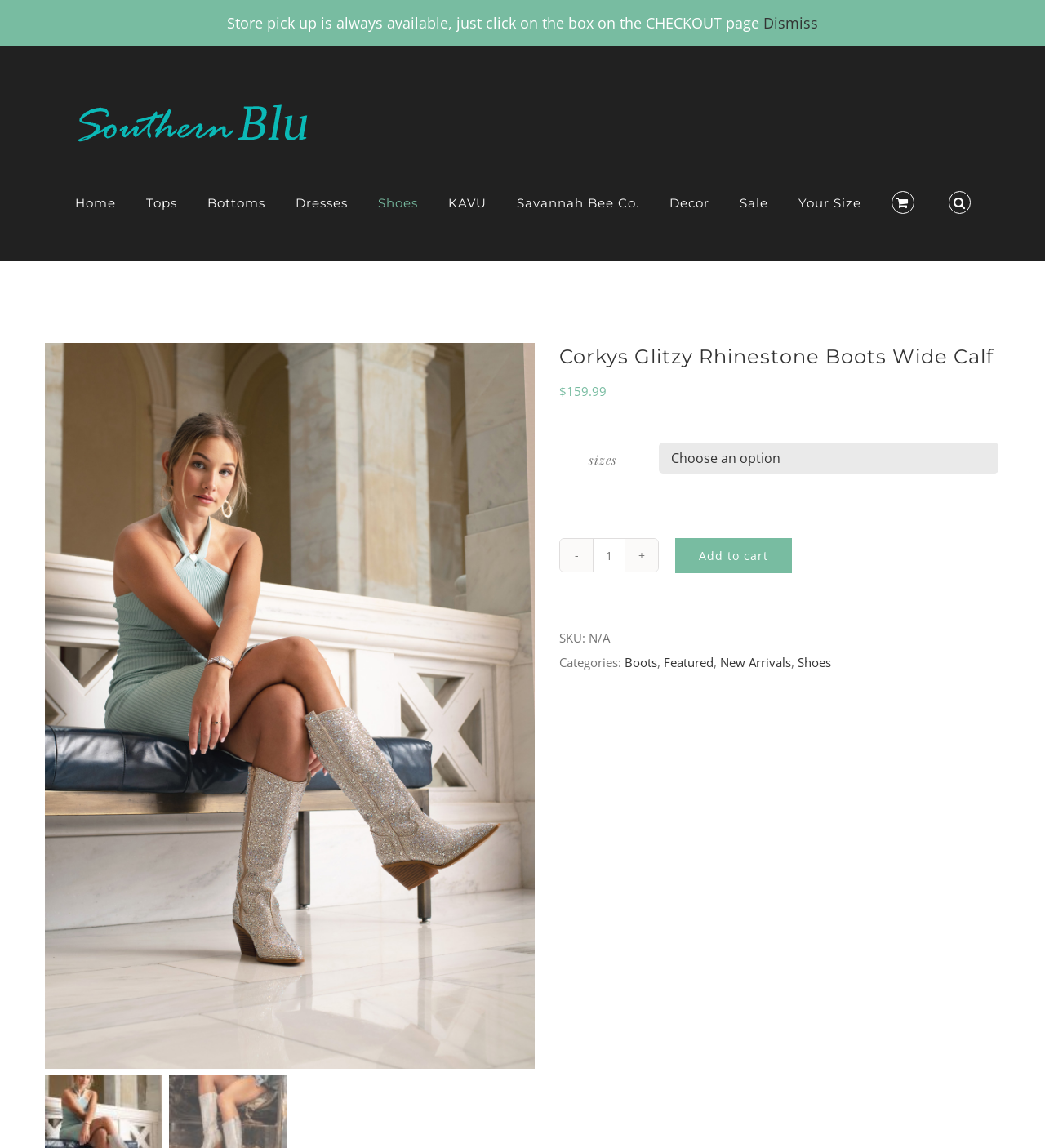What is the headline of the webpage?

Corkys Glitzy Rhinestone Boots Wide Calf